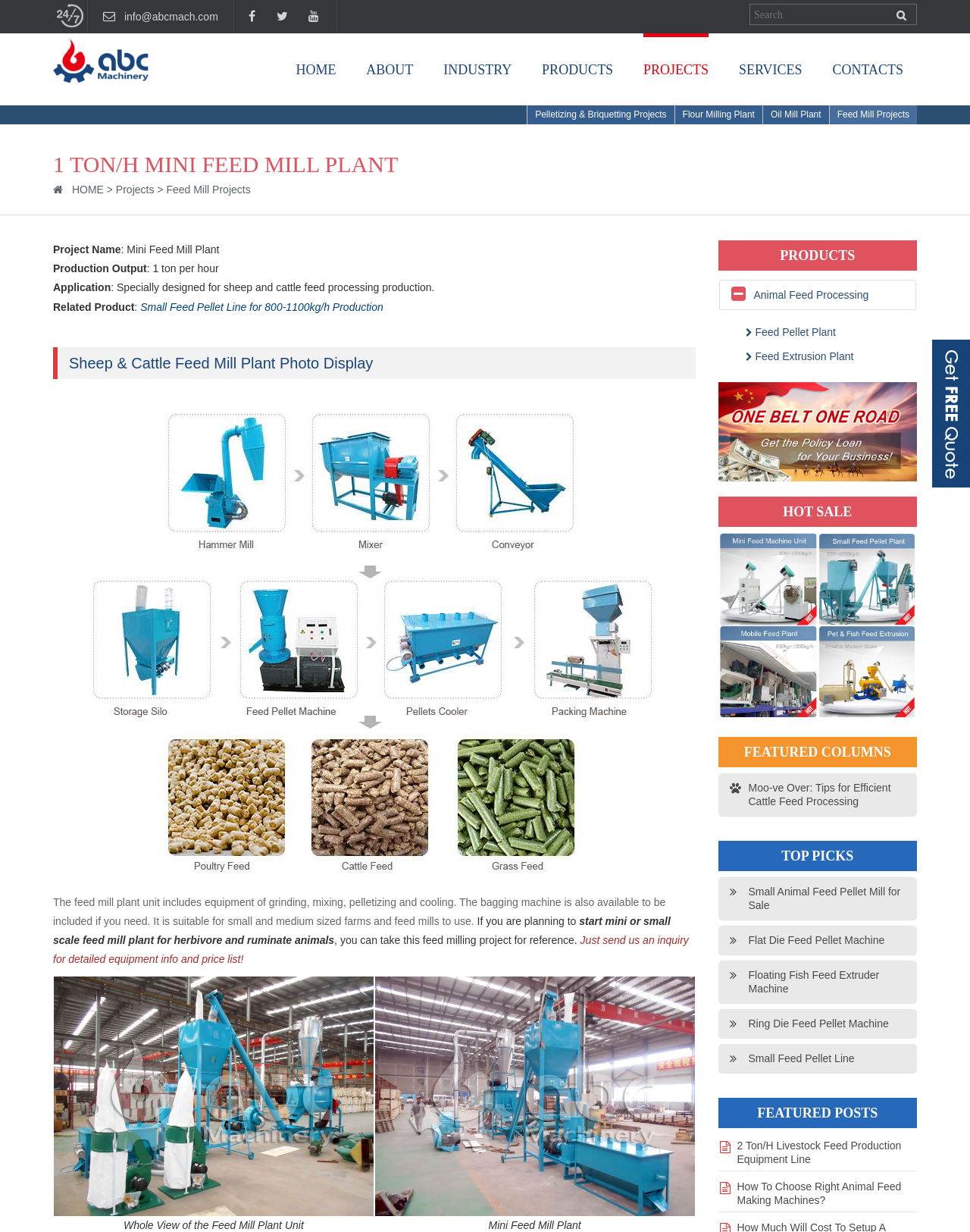Identify the bounding box coordinates of the section to be clicked to complete the task described by the following instruction: "Contact us". The coordinates should be four float numbers between 0 and 1, formatted as [left, top, right, bottom].

[0.09, 0.0, 0.241, 0.027]